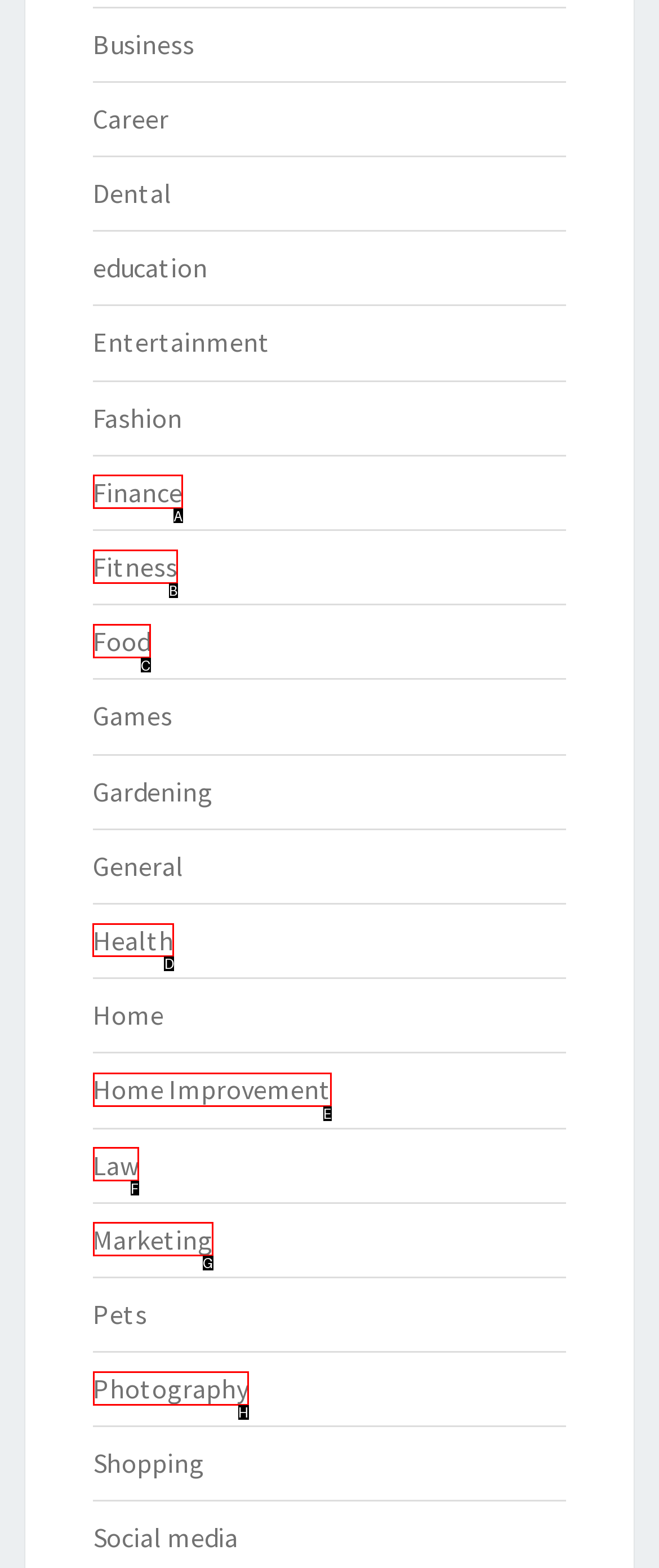Pick the right letter to click to achieve the task: Go to Health
Answer with the letter of the correct option directly.

D